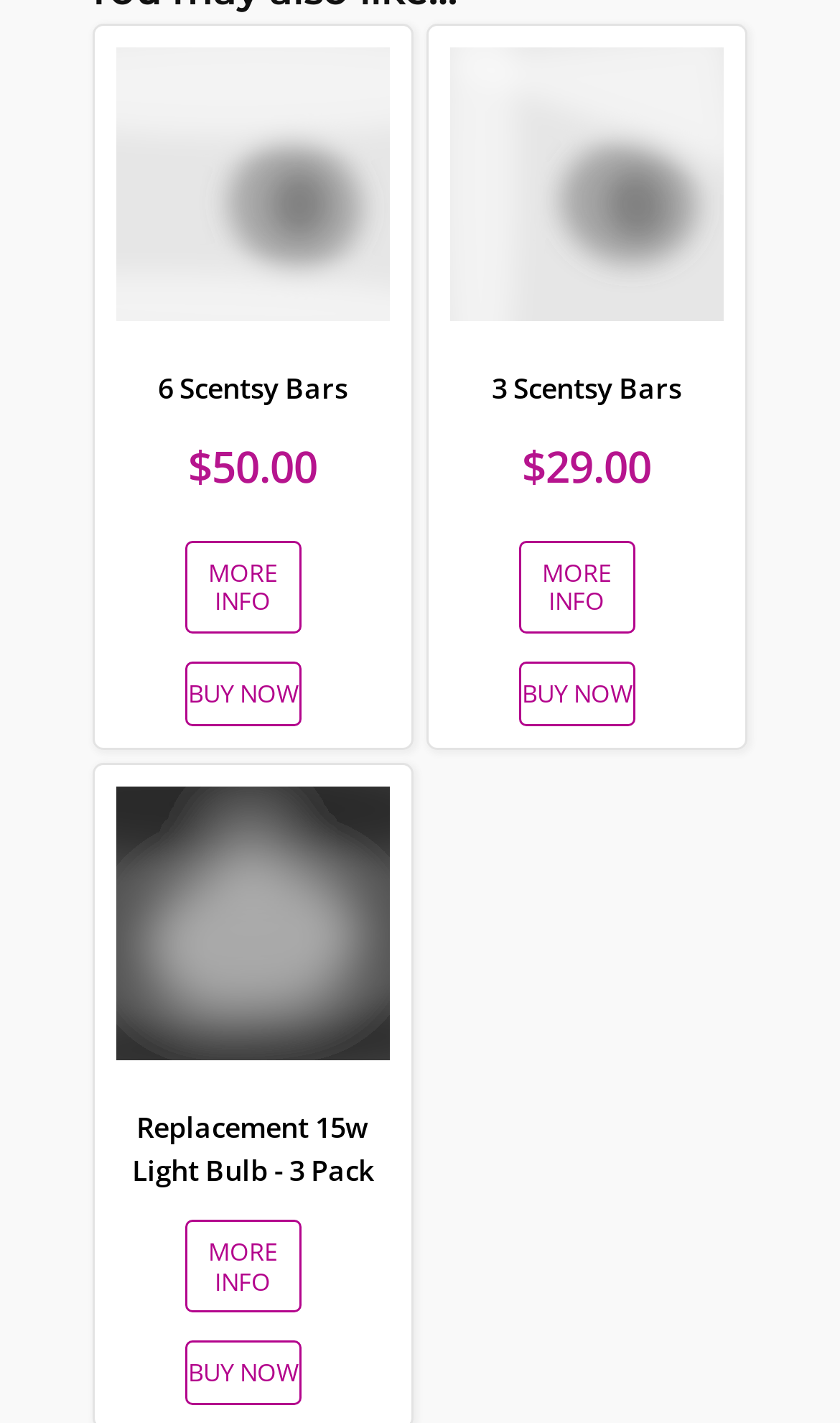Identify the bounding box coordinates for the UI element described as follows: More Info. Use the format (top-left x, top-left y, bottom-right x, bottom-right y) and ensure all values are floating point numbers between 0 and 1.

[0.22, 0.857, 0.358, 0.923]